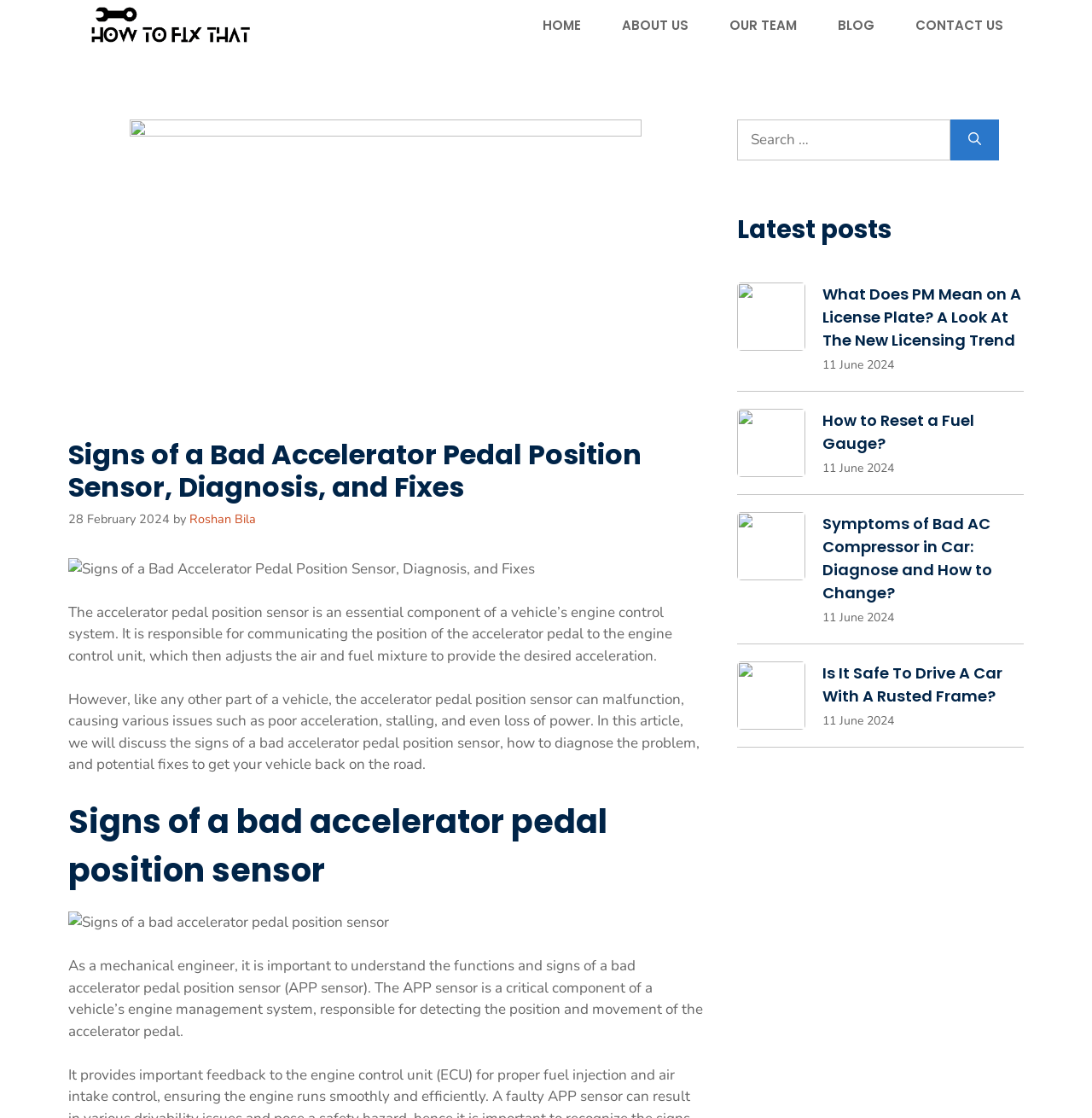Identify the bounding box coordinates of the element that should be clicked to fulfill this task: "View the image 'Signs of a bad accelerator pedal position sensor'". The coordinates should be provided as four float numbers between 0 and 1, i.e., [left, top, right, bottom].

[0.062, 0.815, 0.644, 0.835]